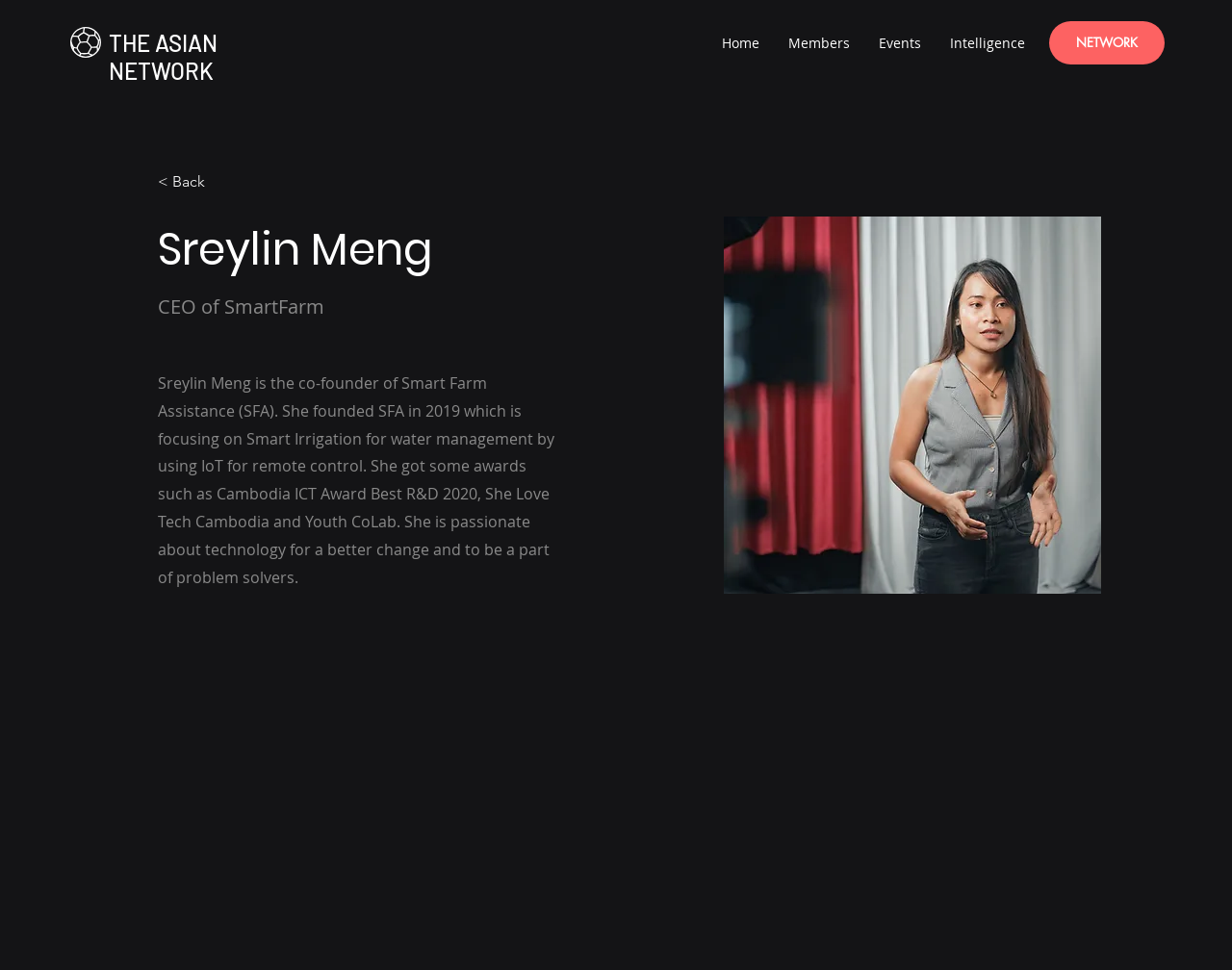What is Sreylin Meng's occupation?
Offer a detailed and full explanation in response to the question.

I found this information by looking at the StaticText element with the text 'CEO of SmartFarm' which is a description of Sreylin Meng.